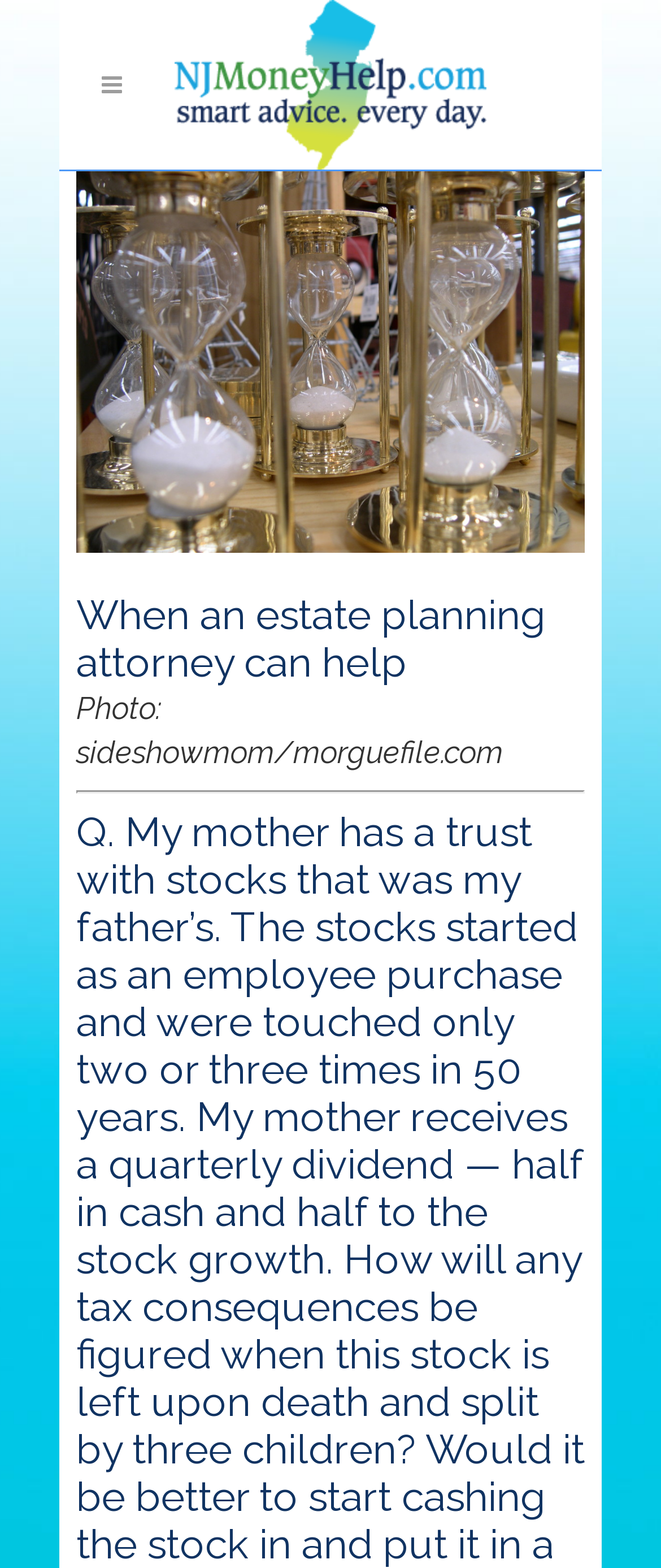Provide a comprehensive description of the webpage.

The webpage appears to be an article or blog post about estate planning, with a focus on the importance of consulting with an estate attorney. 

At the top of the page, there are two layout tables, one on the left and one on the right, which take up the full width of the page. The left layout table contains no visible content, while the right layout table holds the website's logo, which is an image. 

Below the logo, there is a heading that reads "When an estate planning attorney can help". This heading is centered near the top of the page. 

Underneath the heading, there is a group of elements that includes a static text "Photo: sideshowmom/morguefile.com" and a non-breaking space character. This text is positioned near the top of the page, slightly below the heading. 

A horizontal separator line is placed below the text, spanning the full width of the page.